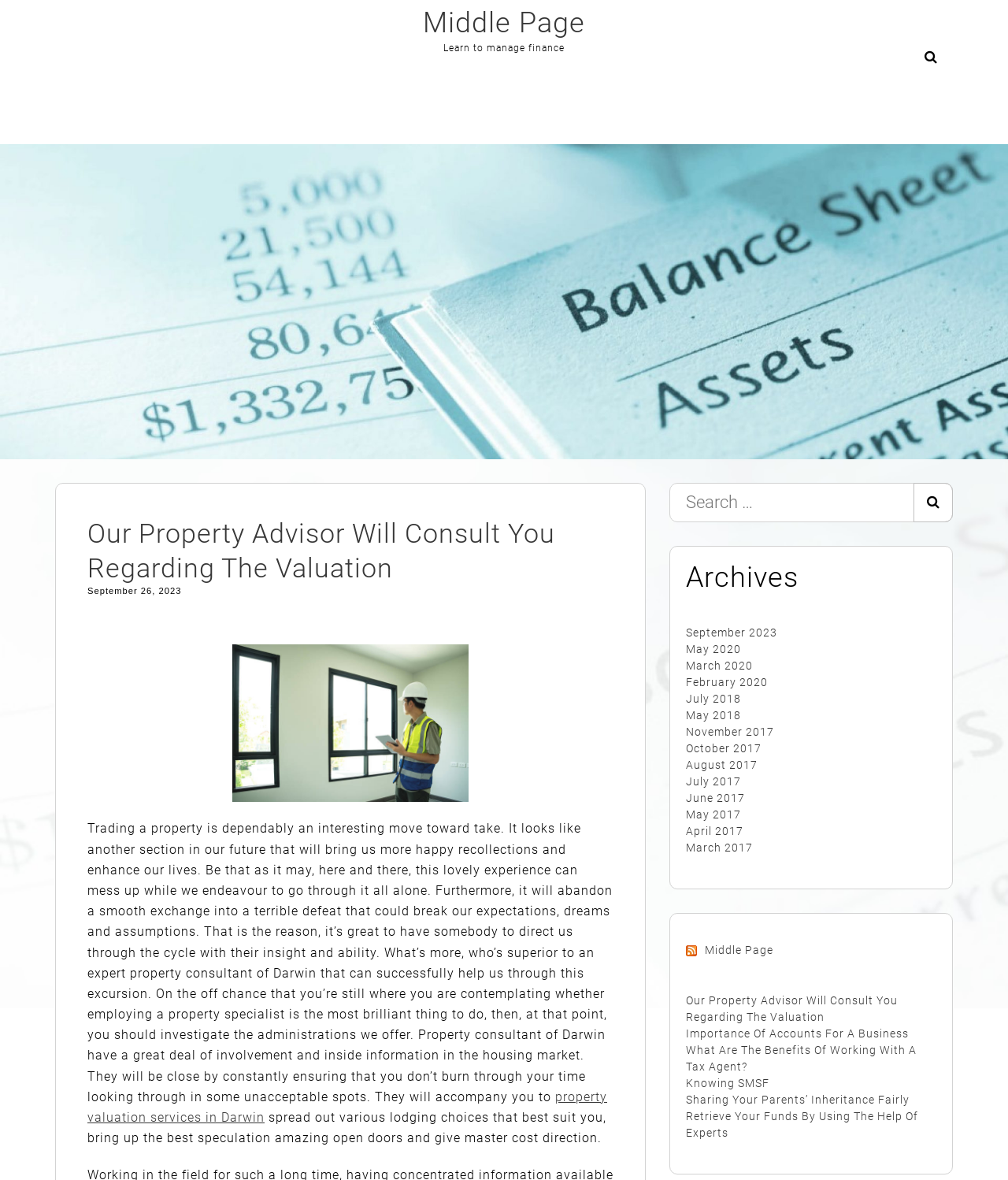Find the bounding box coordinates for the element that must be clicked to complete the instruction: "Read about property valuation services in Darwin". The coordinates should be four float numbers between 0 and 1, indicated as [left, top, right, bottom].

[0.087, 0.923, 0.602, 0.953]